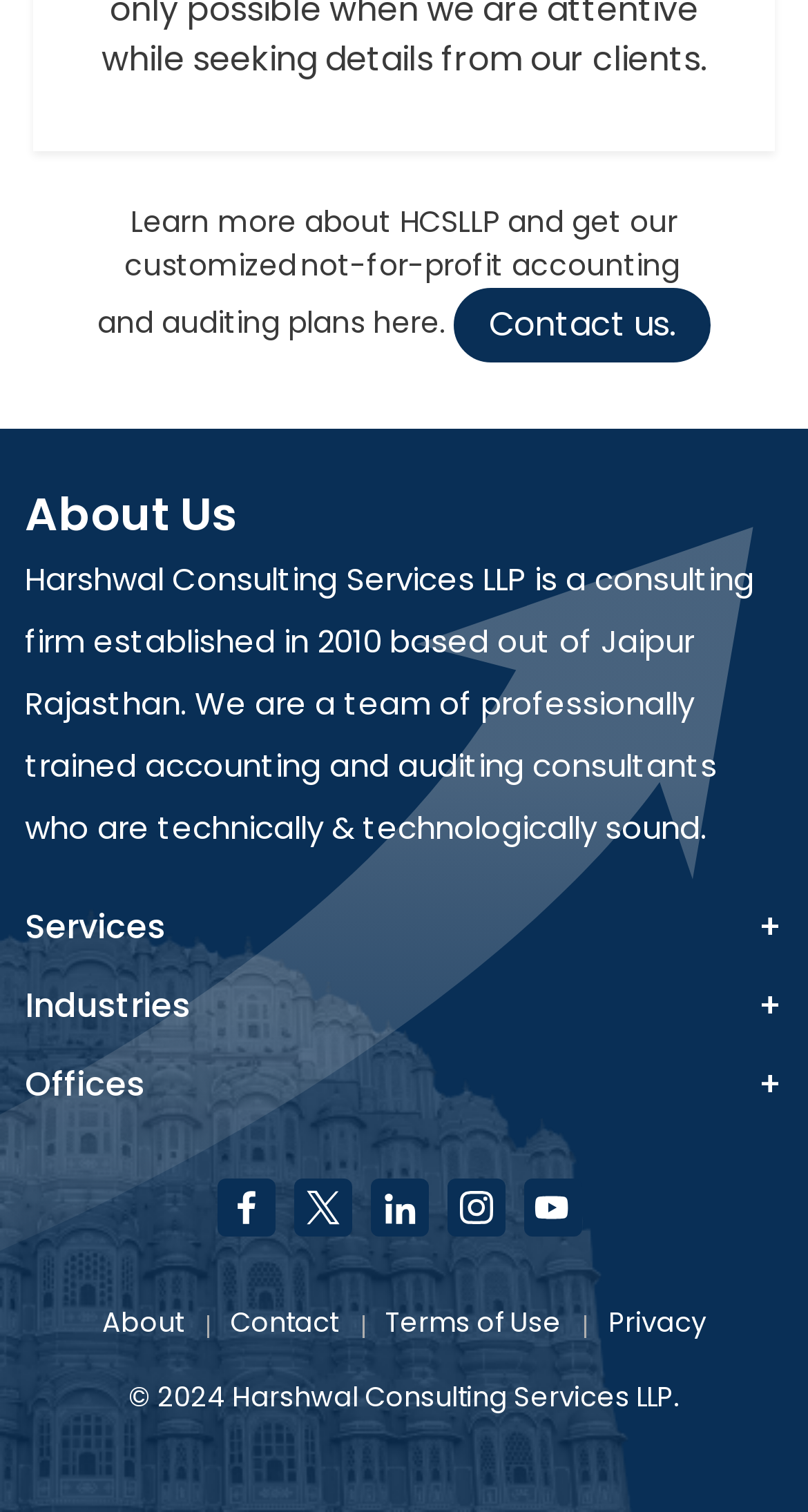Determine the bounding box coordinates for the clickable element required to fulfill the instruction: "Learn more about HCSLLP and get customized not-for-profit accounting and auditing plans". Provide the coordinates as four float numbers between 0 and 1, i.e., [left, top, right, bottom].

[0.154, 0.133, 0.846, 0.189]